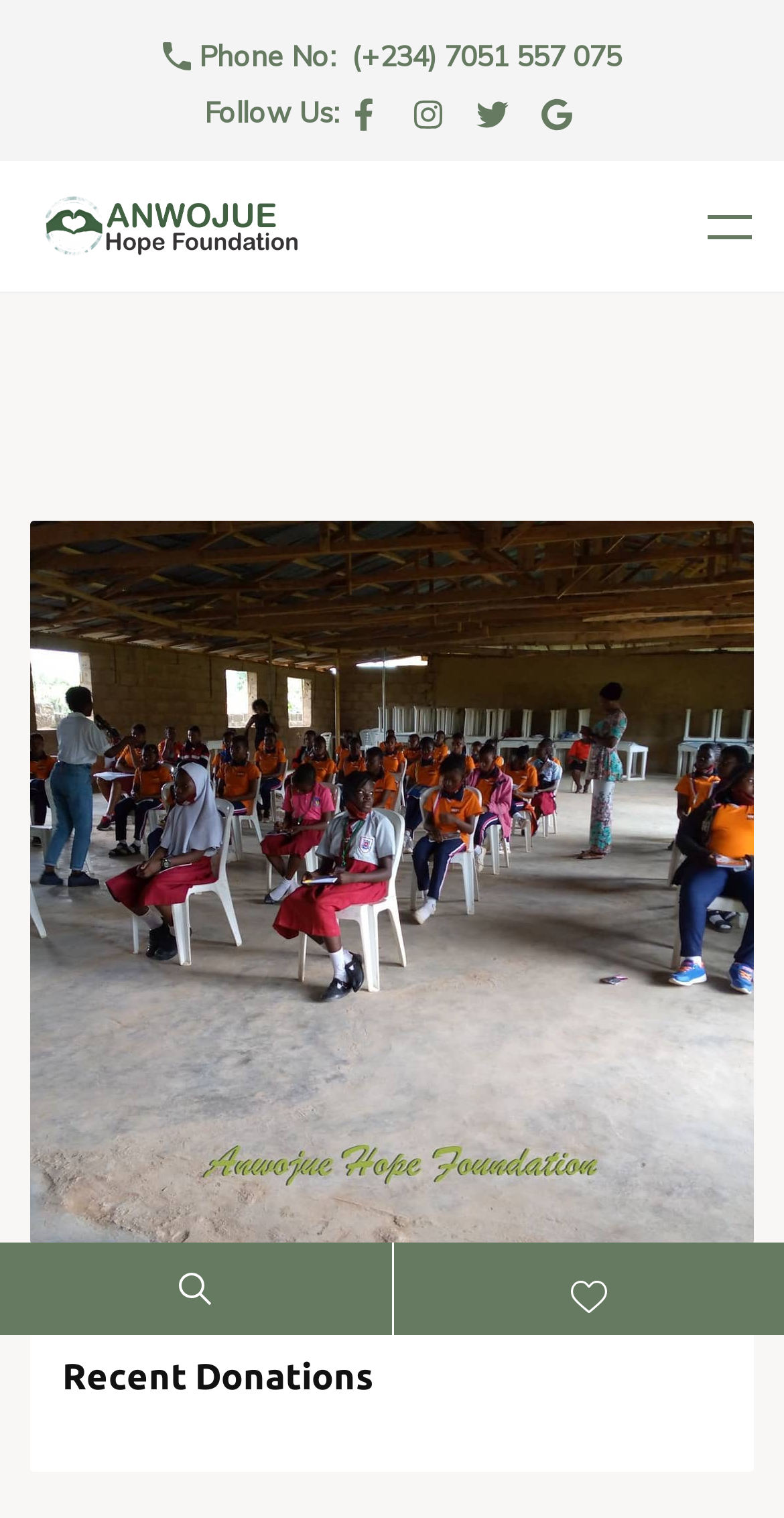Using the information in the image, give a detailed answer to the following question: How many social media links are there?

I counted the number of links under the 'Follow Us:' label, and there are four links, each representing a different social media platform.